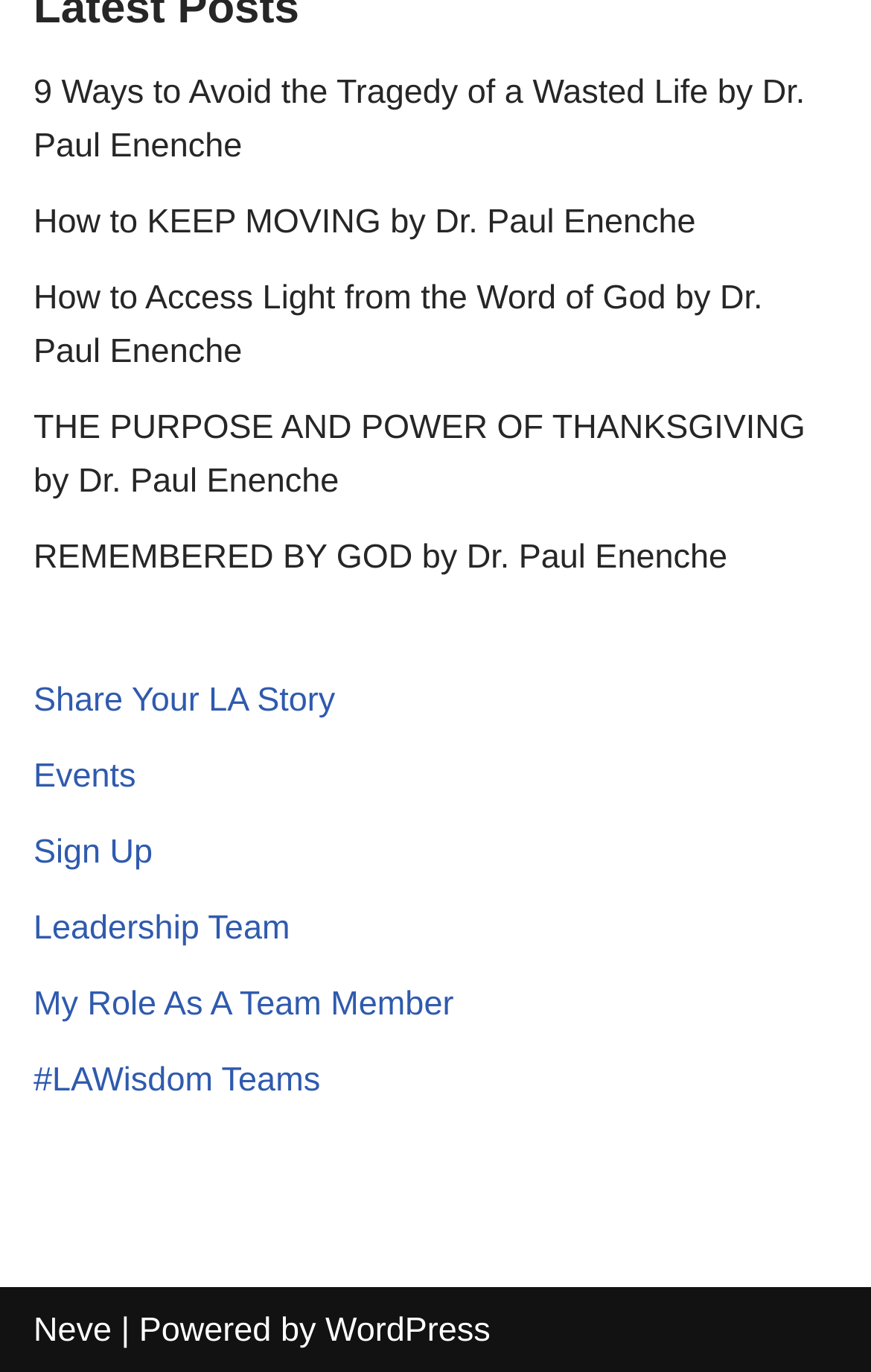Please indicate the bounding box coordinates of the element's region to be clicked to achieve the instruction: "Visit the Neve page". Provide the coordinates as four float numbers between 0 and 1, i.e., [left, top, right, bottom].

[0.038, 0.956, 0.128, 0.984]